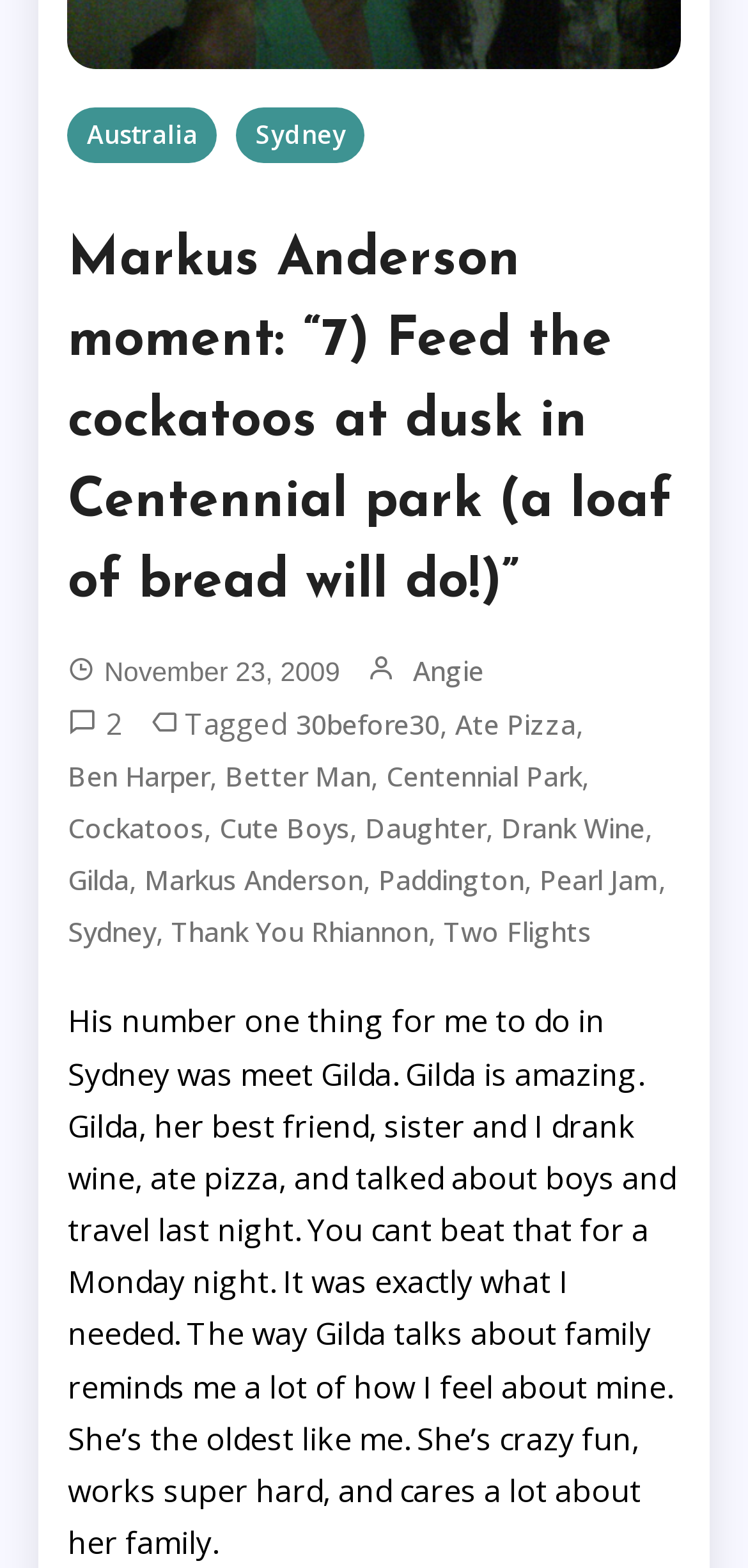Locate the UI element described by November 23, 2009April 13, 2010 and provide its bounding box coordinates. Use the format (top-left x, top-left y, bottom-right x, bottom-right y) with all values as floating point numbers between 0 and 1.

[0.139, 0.414, 0.455, 0.445]